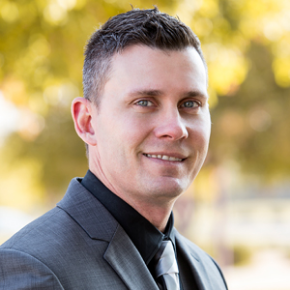Can you look at the image and give a comprehensive answer to the question:
What is the atmosphere conveyed by the background?

The background showcases soft, blurred greenery, suggesting a serene and professional atmosphere, which is fitting for a professional setting like a mortgage consultant's office.